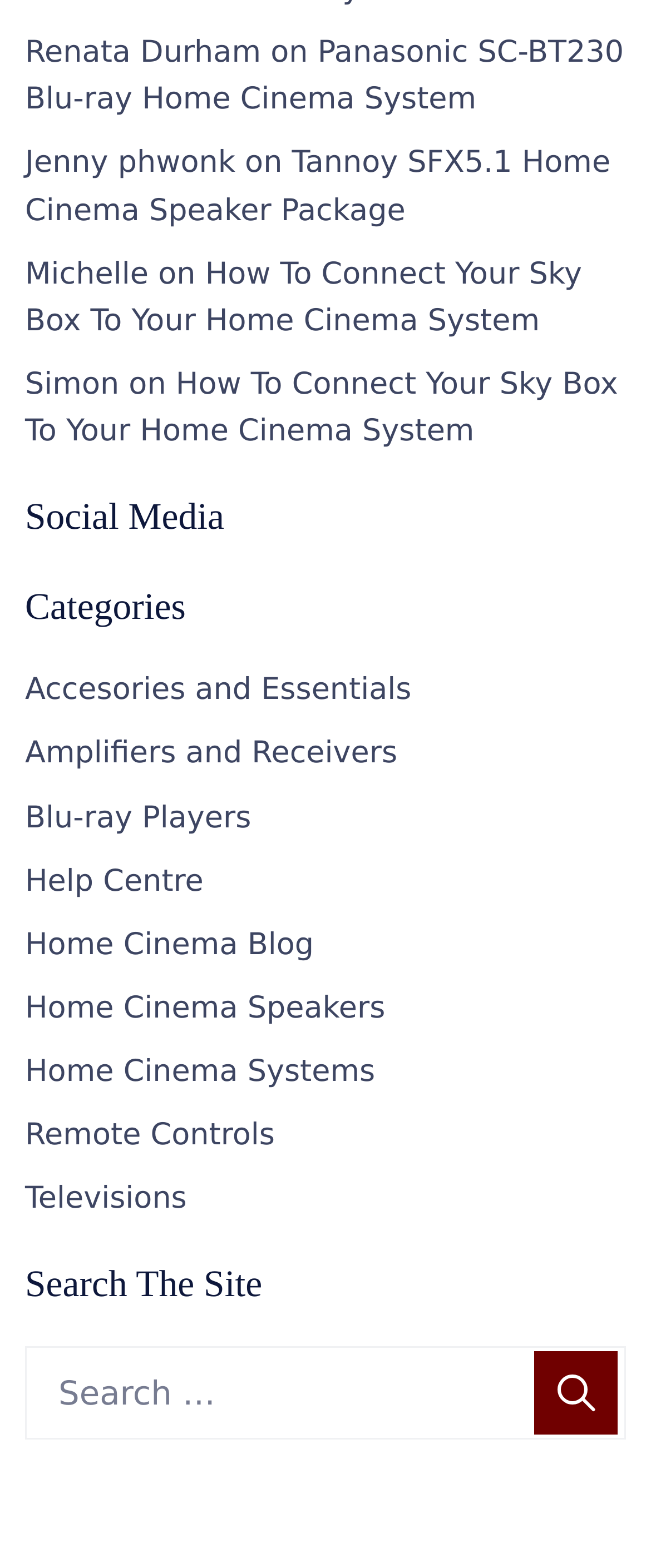Can you give a comprehensive explanation to the question given the content of the image?
What is the name of the first person mentioned?

The first person mentioned on the webpage is Renata Durham, which is indicated by the StaticText element with the text 'Renata Durham' at the top of the page.